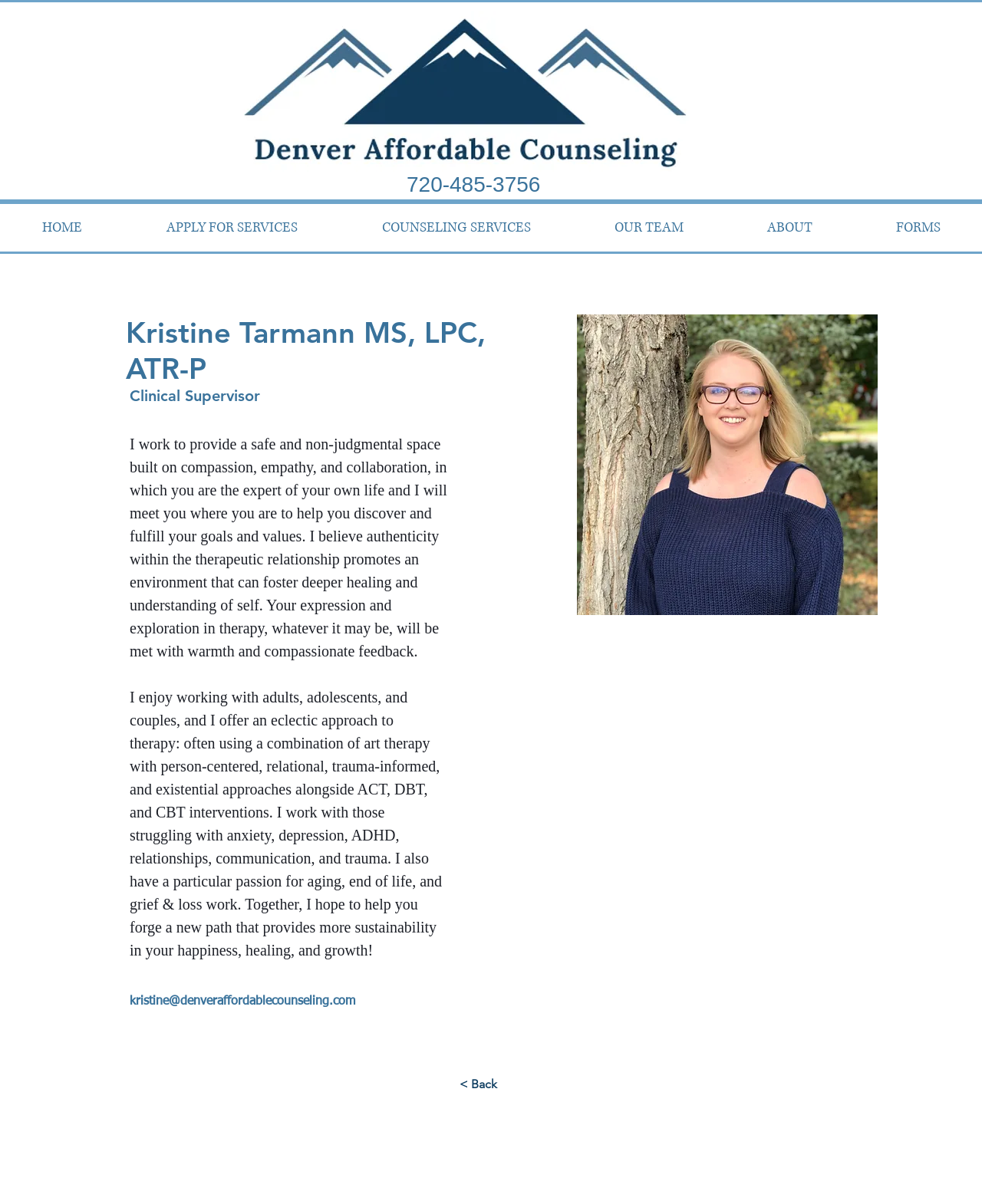Using the details from the image, please elaborate on the following question: What are the services offered by Kristine Tarmann?

I found the services offered by Kristine Tarmann by looking at the StaticText elements that describe her approach to therapy and the issues she works with, such as anxiety, depression, and trauma. These texts indicate that she offers counseling services to individuals and couples.